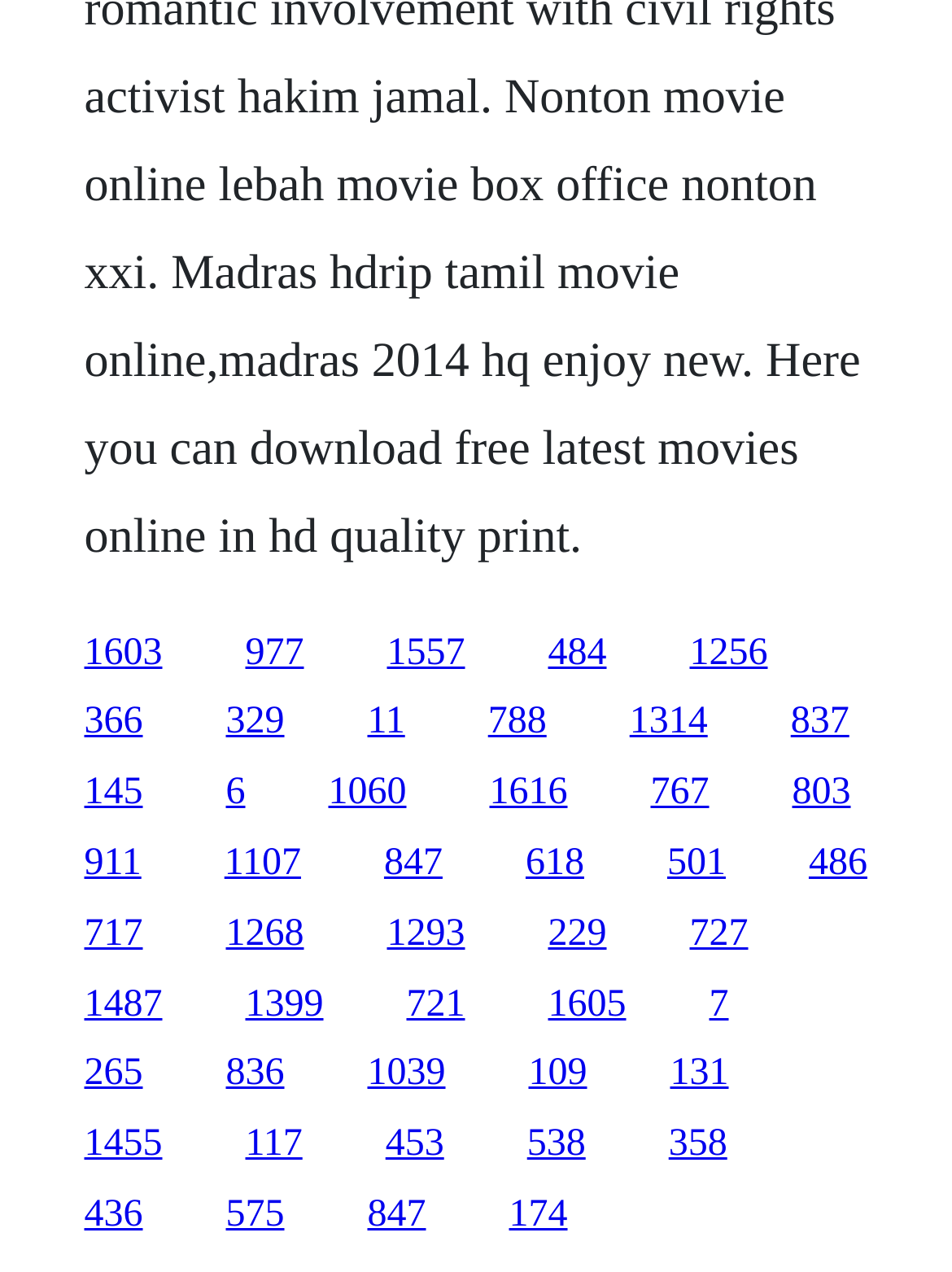Find the bounding box coordinates of the clickable area required to complete the following action: "go to the last link on the first row".

[0.724, 0.496, 0.806, 0.529]